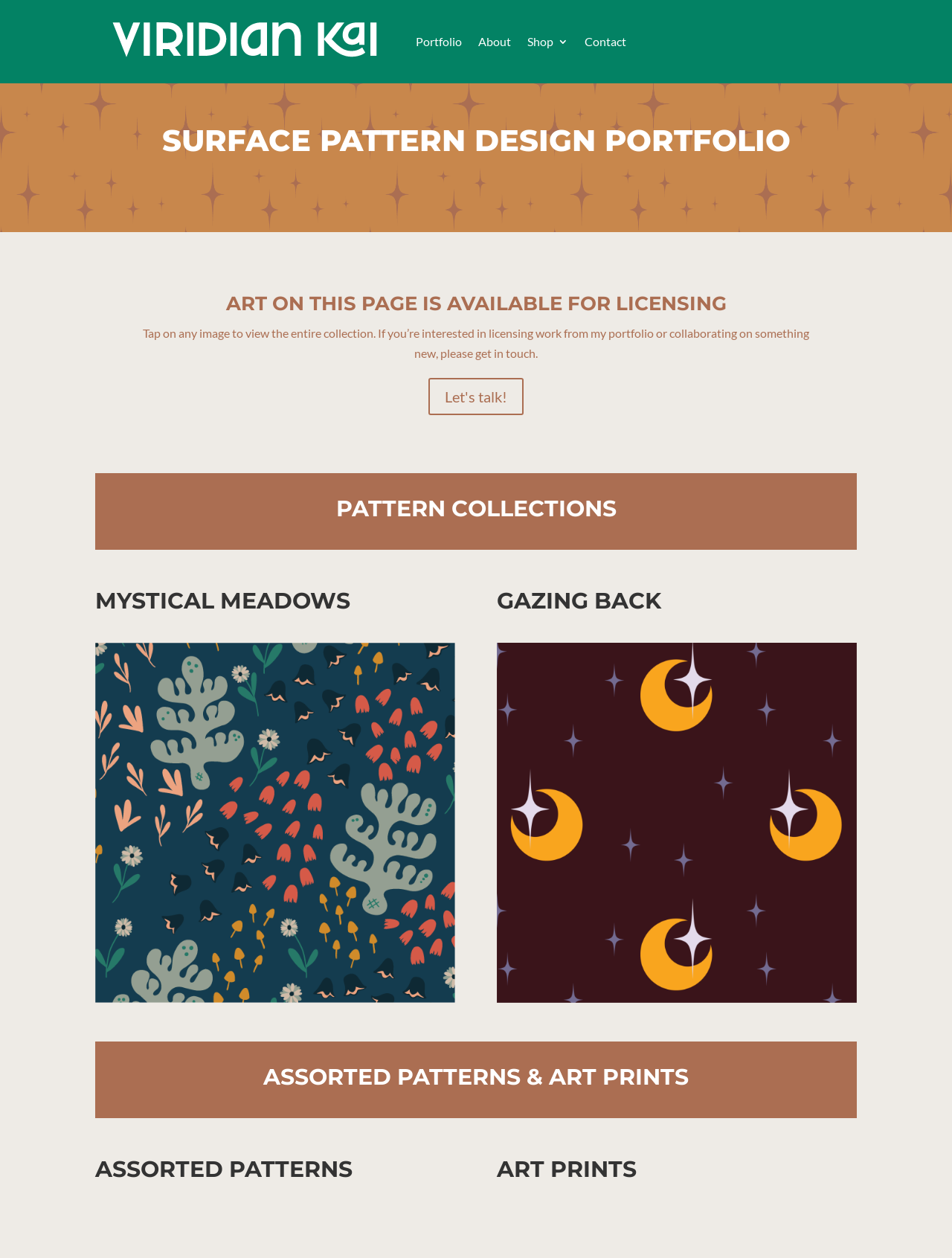Identify the bounding box coordinates of the HTML element based on this description: "Let's talk!".

[0.45, 0.301, 0.55, 0.33]